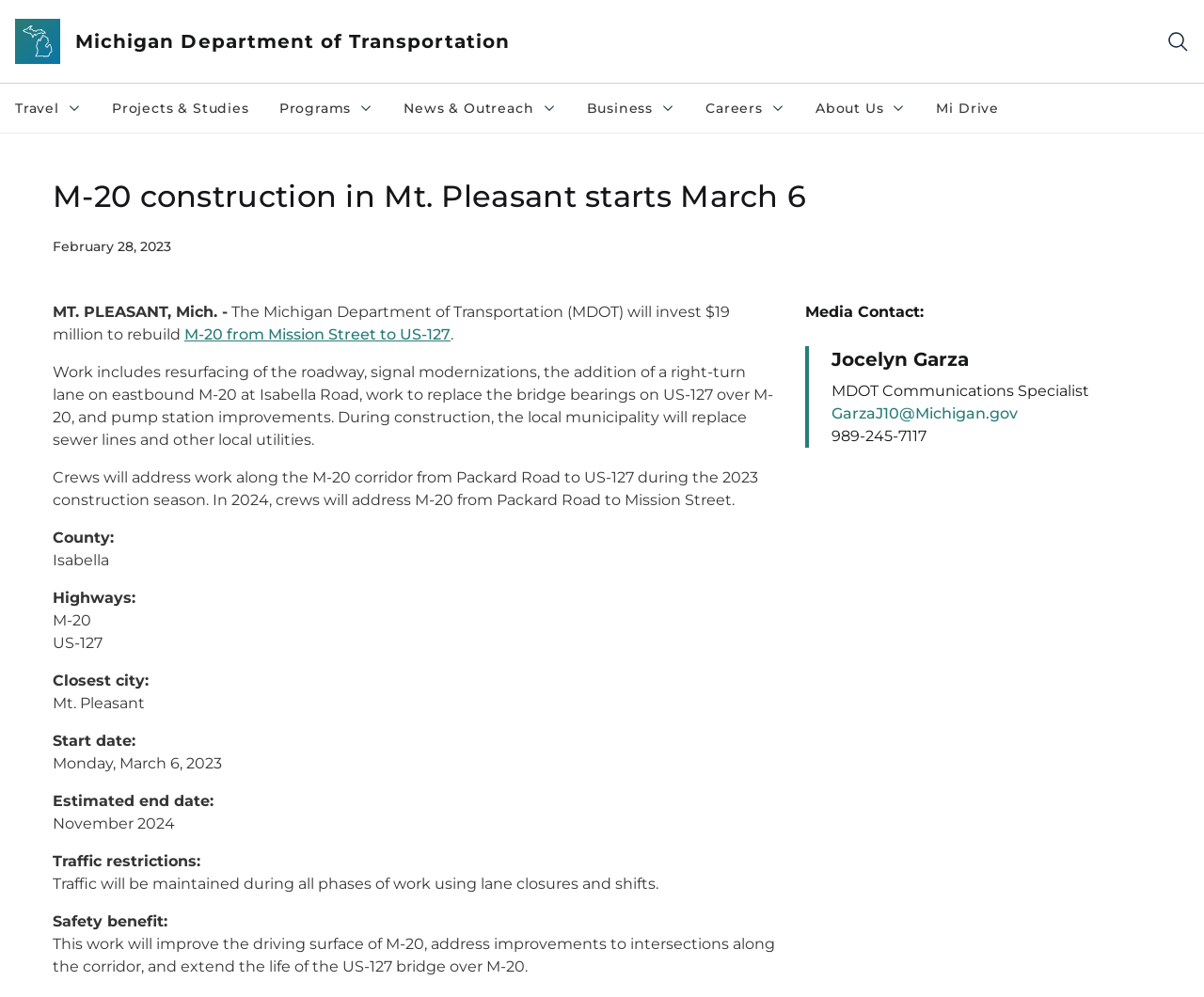Please identify the bounding box coordinates for the region that you need to click to follow this instruction: "Go to the Michigan Department of Transportation homepage".

[0.05, 0.028, 0.423, 0.055]